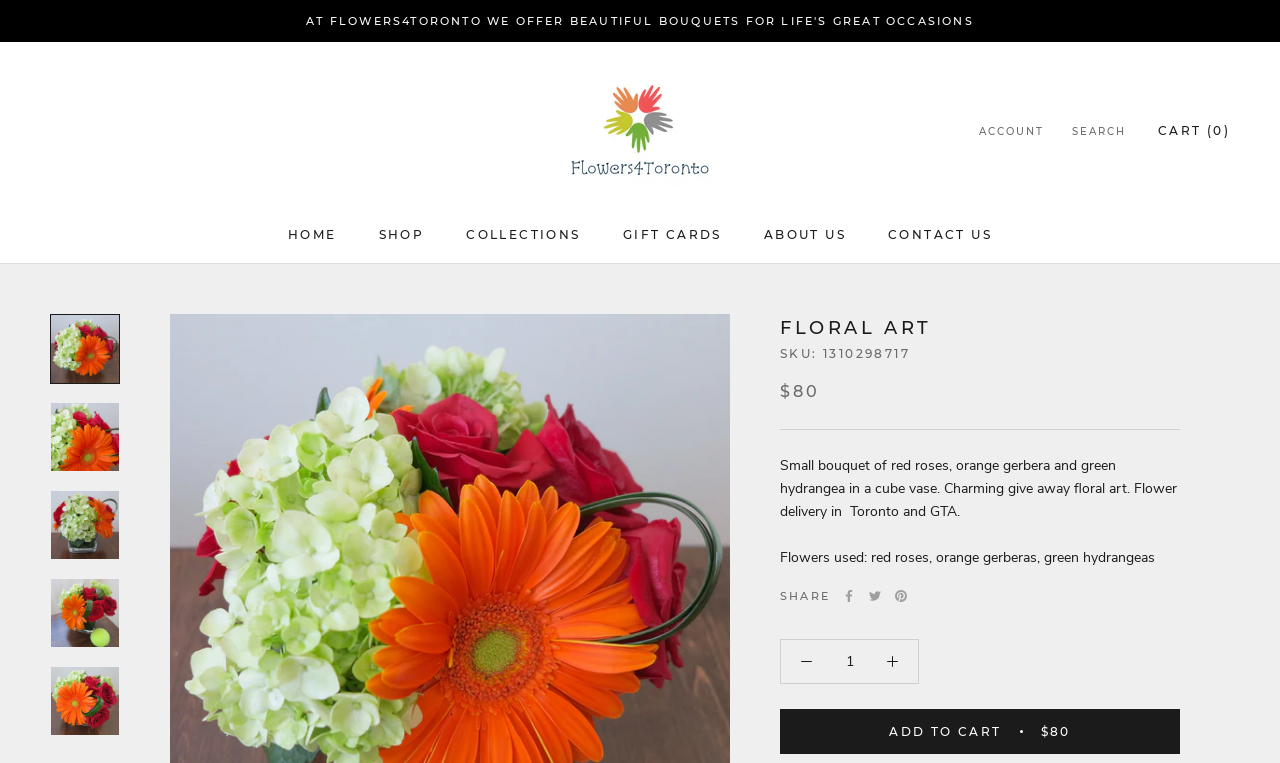Find the bounding box coordinates for the HTML element described in this sentence: "The Field >>". Provide the coordinates as four float numbers between 0 and 1, in the format [left, top, right, bottom].

None